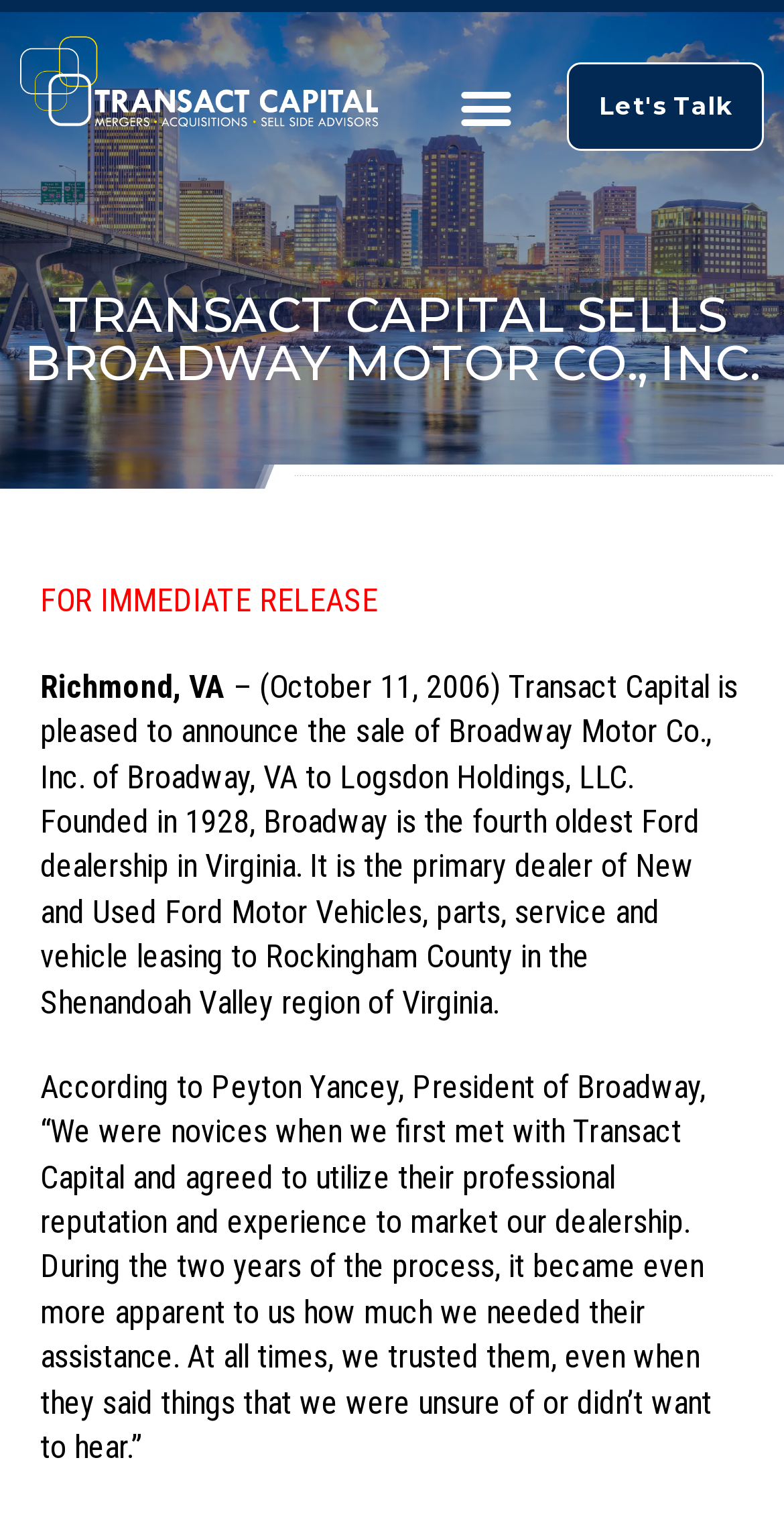Respond with a single word or phrase to the following question:
What is the name of the company that bought Broadway?

Logsdon Holdings, LLC